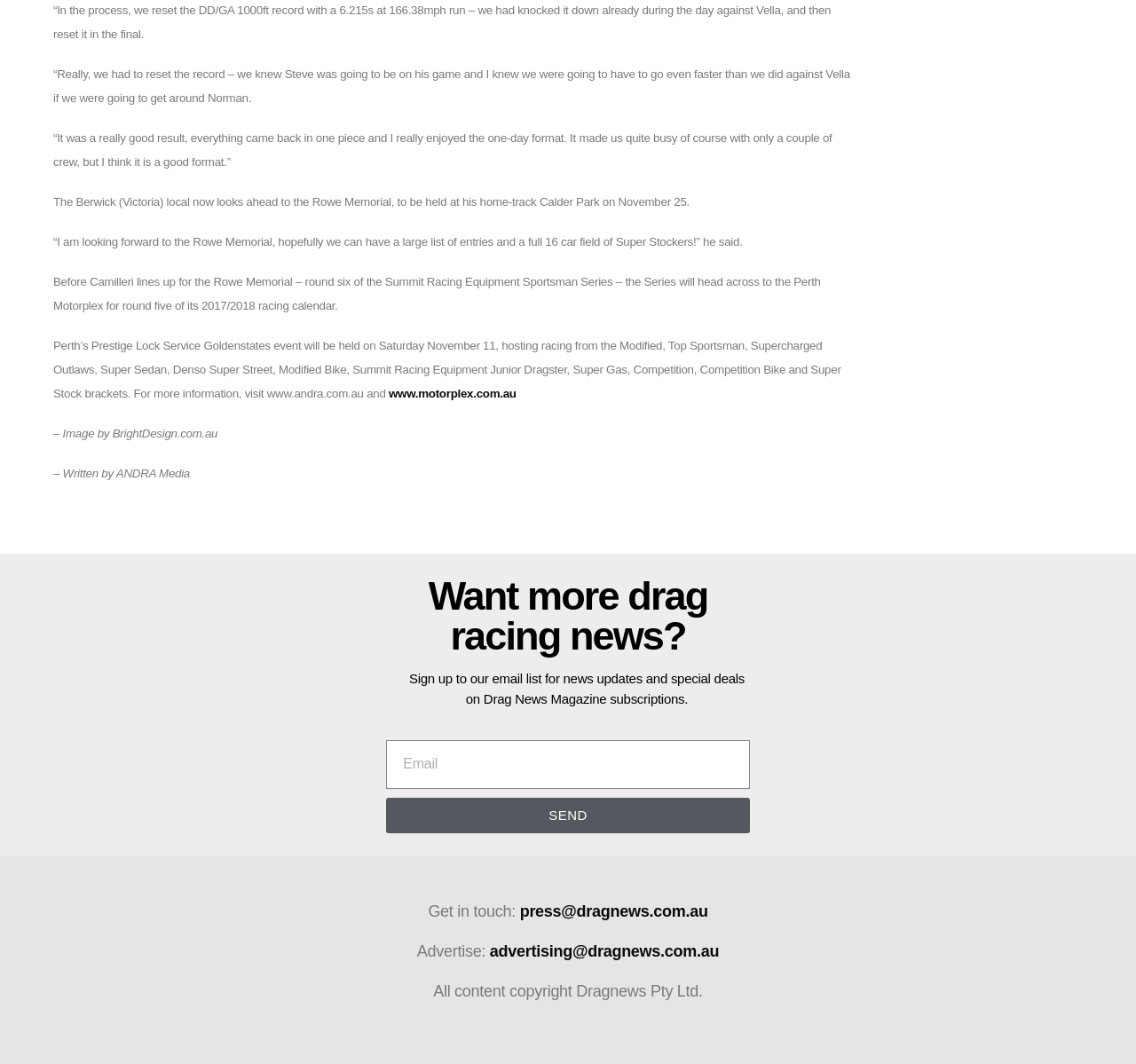What is the name of the company mentioned in the copyright notice?
Using the image, provide a concise answer in one word or a short phrase.

Dragnews Pty Ltd